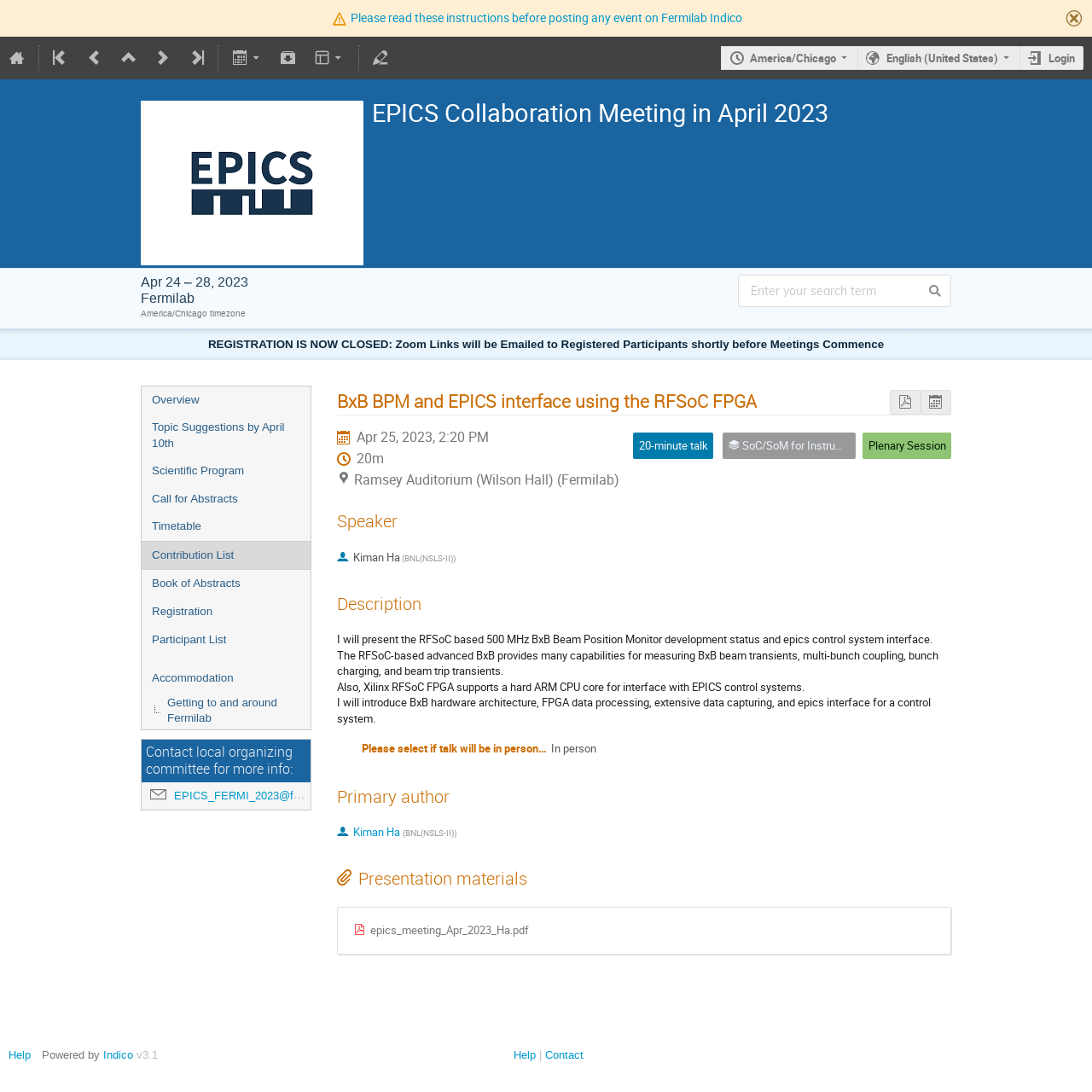Extract the top-level heading from the webpage and provide its text.

EPICS Collaboration Meeting in April 2023